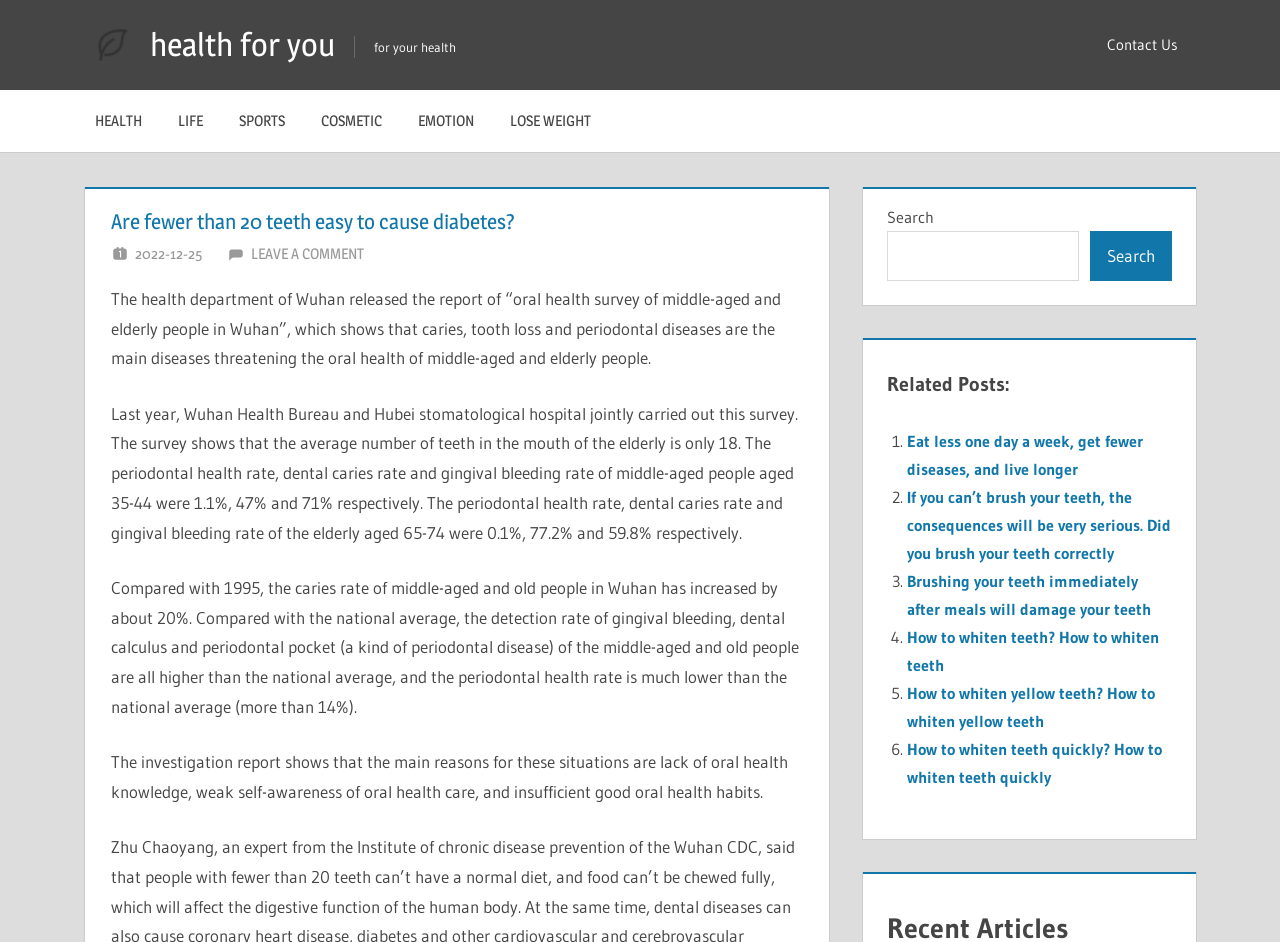Specify the bounding box coordinates of the area to click in order to follow the given instruction: "Check the 'Related Posts'."

[0.693, 0.393, 0.916, 0.428]